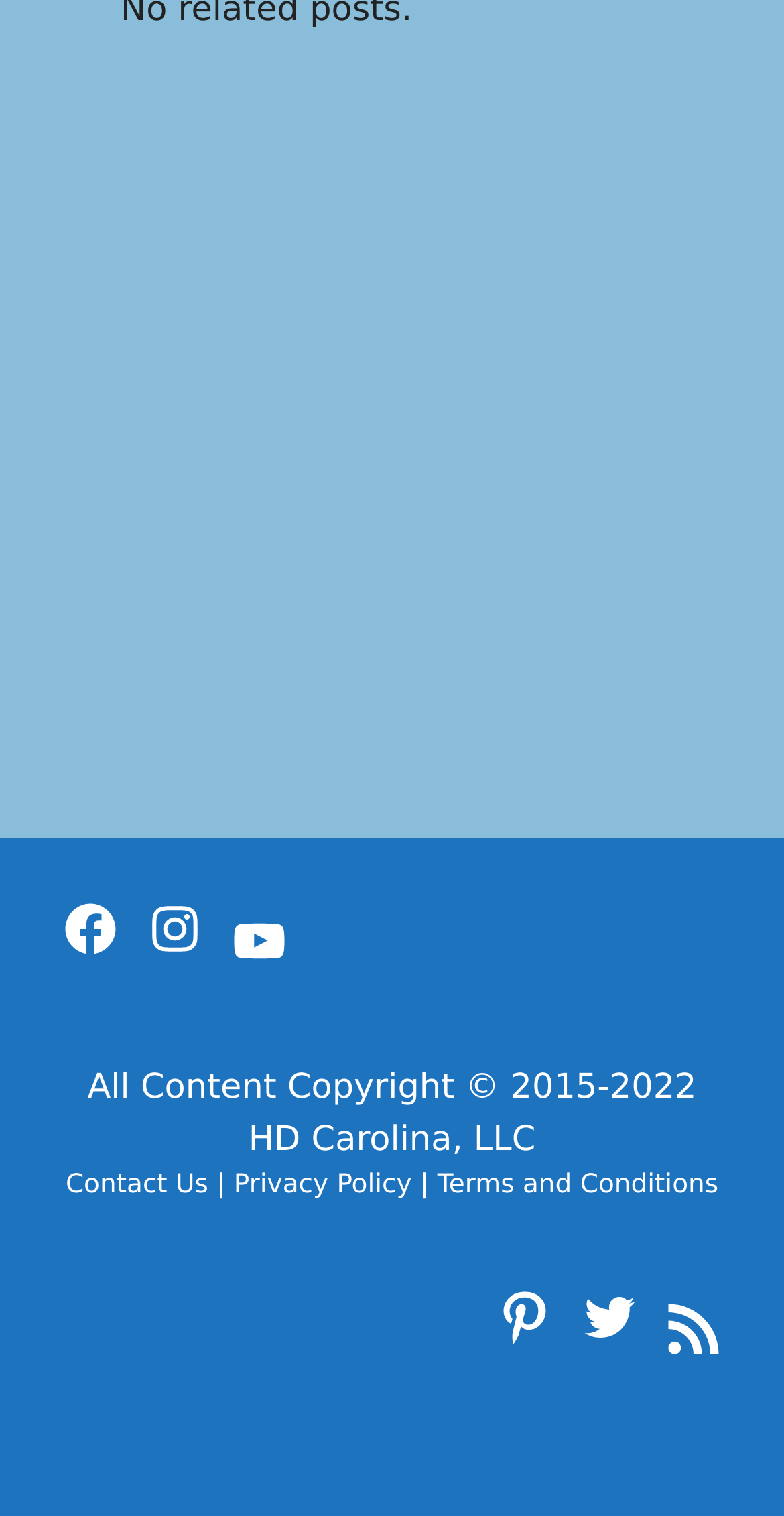Locate the bounding box coordinates of the element that should be clicked to execute the following instruction: "Follow HD Carolina on Facebook".

[0.077, 0.593, 0.154, 0.633]